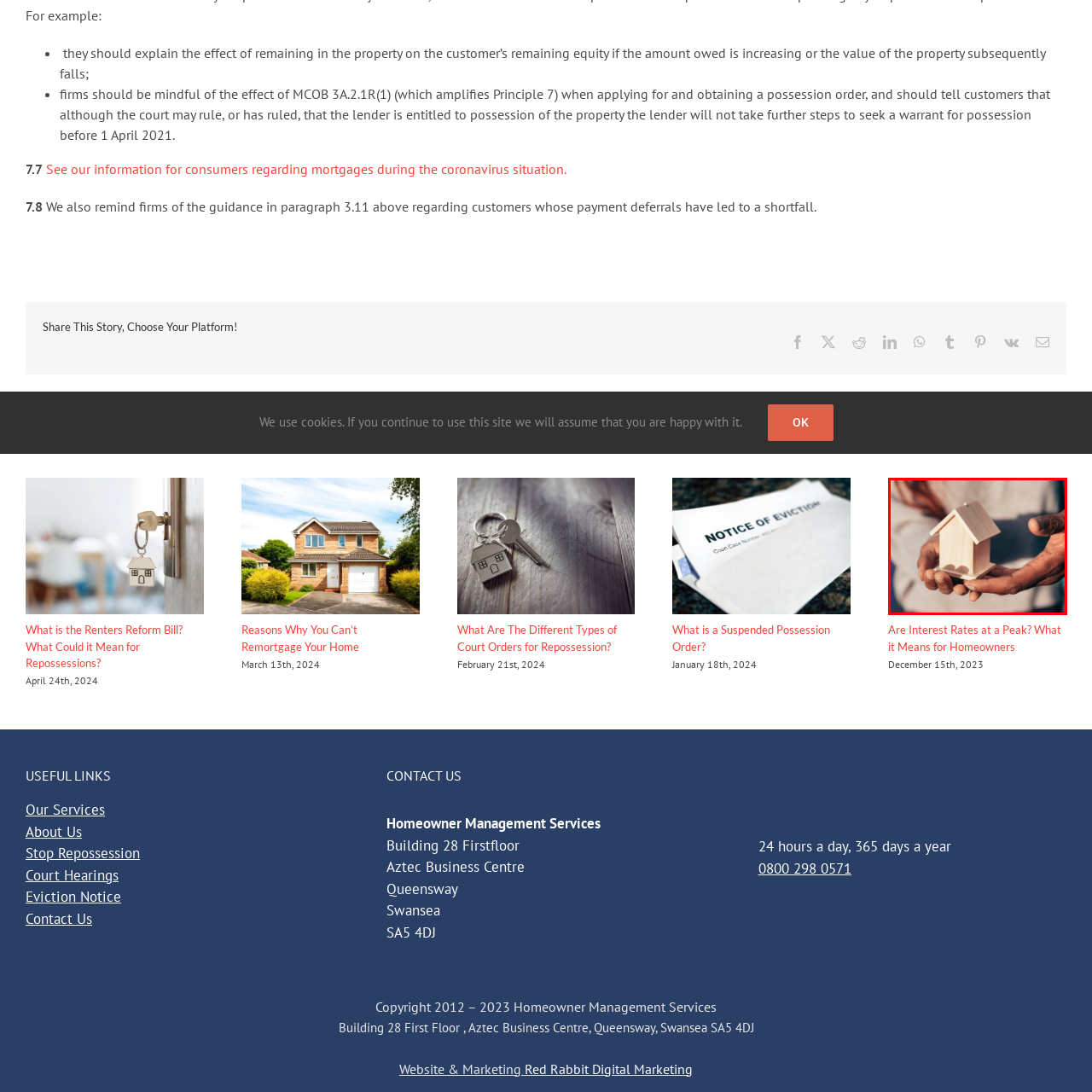What is the atmosphere conveyed by the lighting and focus in the image?
Carefully scrutinize the image inside the red bounding box and generate a comprehensive answer, drawing from the visual content.

The warm lighting and soft focus in the image provide a welcoming and reassuring atmosphere, suggesting a connection to the importance of home in one's life. This is inferred from the caption, which describes the lighting and focus as warm and soft, and associates it with a welcoming and reassuring atmosphere.